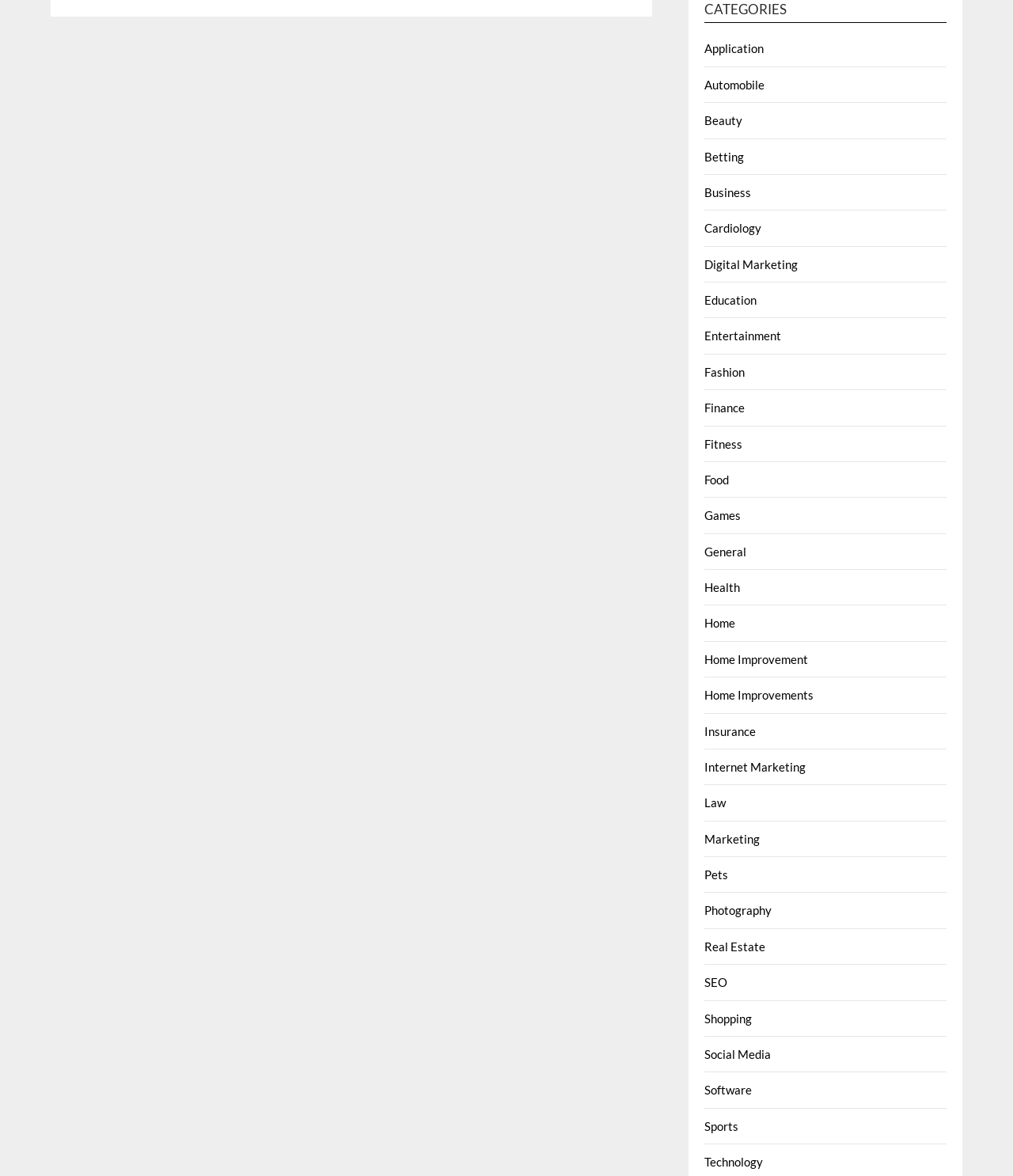Please give a one-word or short phrase response to the following question: 
What is the category that comes after 'Entertainment'?

Fashion